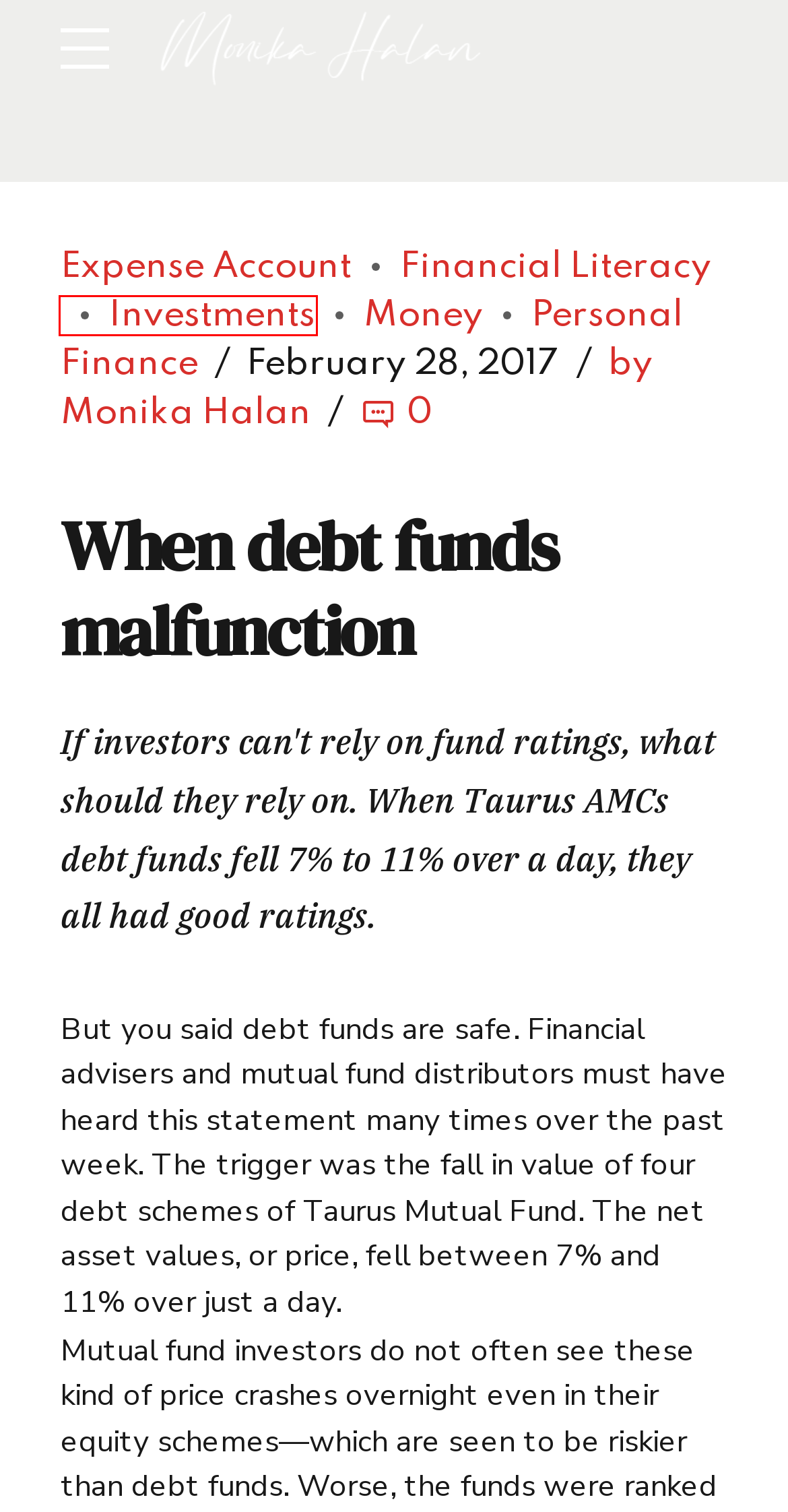Consider the screenshot of a webpage with a red bounding box around an element. Select the webpage description that best corresponds to the new page after clicking the element inside the red bounding box. Here are the candidates:
A. Financial Literacy – Monika Halan
B. Expense Account – Monika Halan
C. Sebi – Monika Halan
D. Money – Monika Halan
E. Podcasts – Monika Halan
F. Personal Finance – Monika Halan
G. Monika Halan – Monika Halan
H. Investments – Monika Halan

H